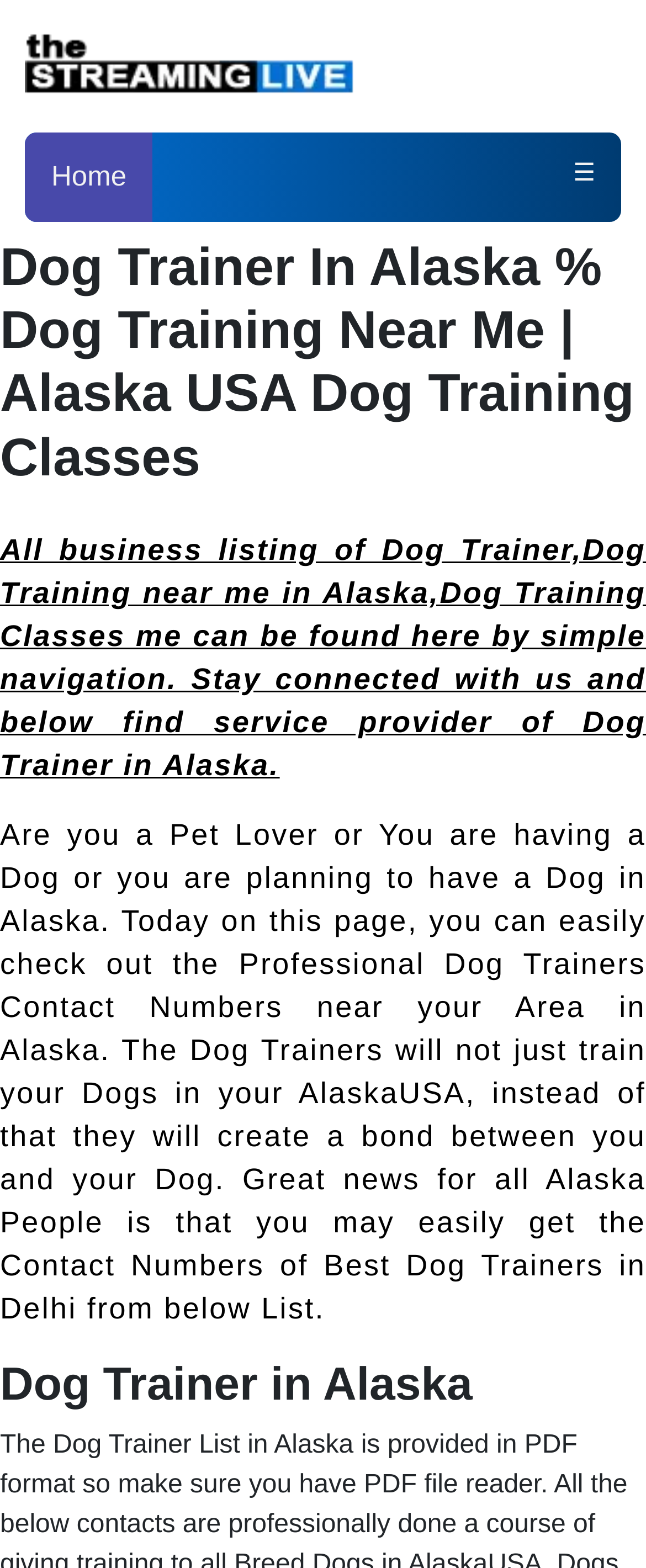What is the target audience of this webpage?
Look at the screenshot and respond with one word or a short phrase.

Pet owners